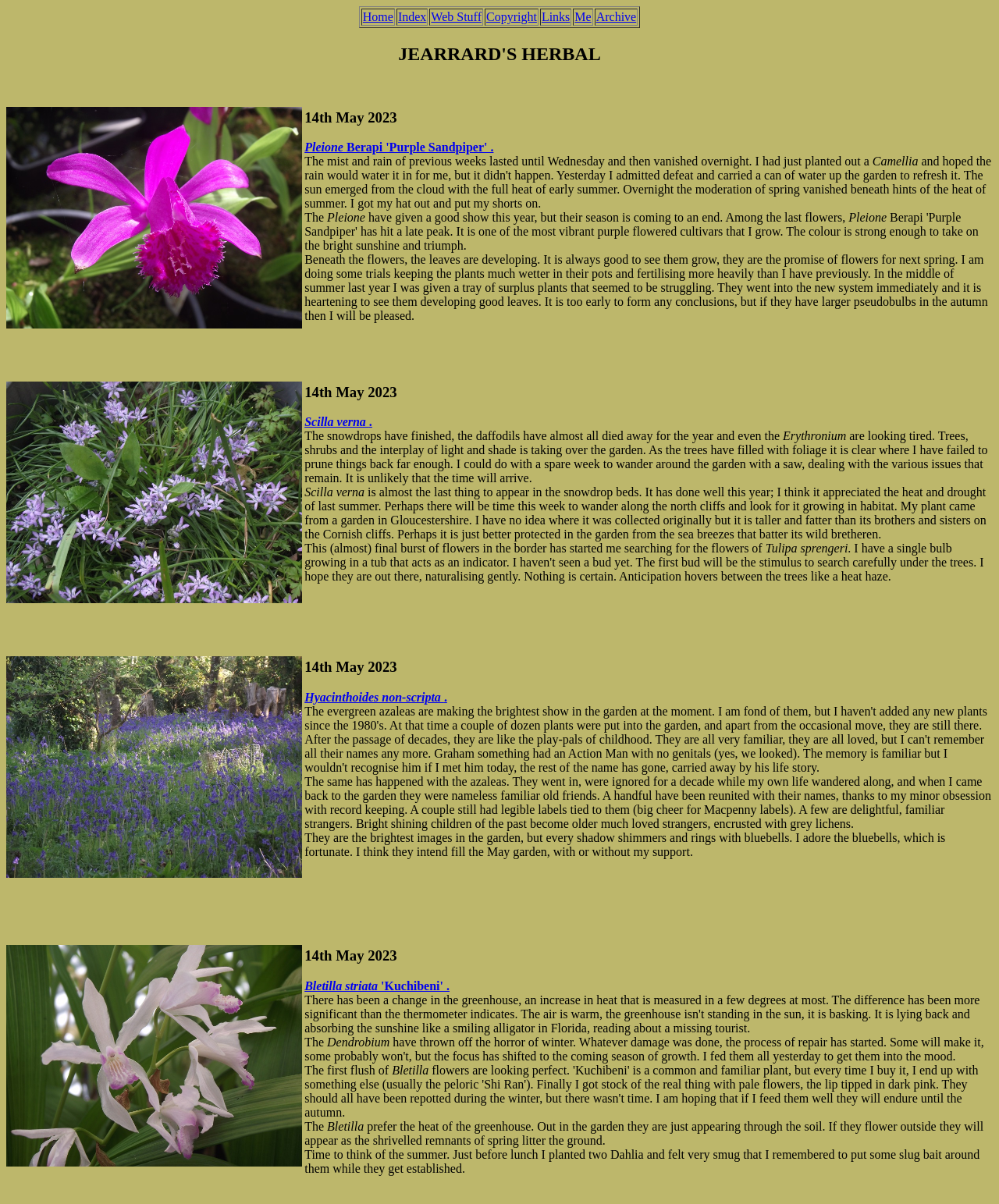Describe all the visual and textual components of the webpage comprehensively.

The webpage is titled "Jearrard's Herbal" and has a prominent heading with the same title at the top. Below the heading, there is a table with a row of grid cells, each containing a link to a different section of the webpage, including "Home", "Index", "Web Stuff", "Copyright", "Links", "Me", and "Archive".

The main content of the webpage is divided into several sections, each with a heading indicating the date "14th May 2023". The first section features an image of "Pleione Berapi 'Purple Sandpiper'" on the left side, accompanied by a link to the same name and a paragraph of text describing the flowers.

Below this section, there are several paragraphs of text discussing the growth of Camellia and Pleione flowers, as well as the development of leaves and the promise of flowers for next spring. There is also an image of "Scilla verna" on the left side, accompanied by a link and a paragraph of text describing the plant.

The next section features an image of "Hyacinthoides non-scripta" on the left side, accompanied by a link and a paragraph of text describing the flowers. This is followed by a section with an image of "Bletilla striata 'Kuchibeni'" on the left side, accompanied by a link and a paragraph of text describing the plant.

Throughout the webpage, there are several paragraphs of text discussing the growth and development of various plants, including azaleas, bluebells, and Dendrobium. The text is interspersed with images of the plants, and there are links to each plant's name throughout the webpage. The overall layout is organized and easy to follow, with clear headings and concise text.